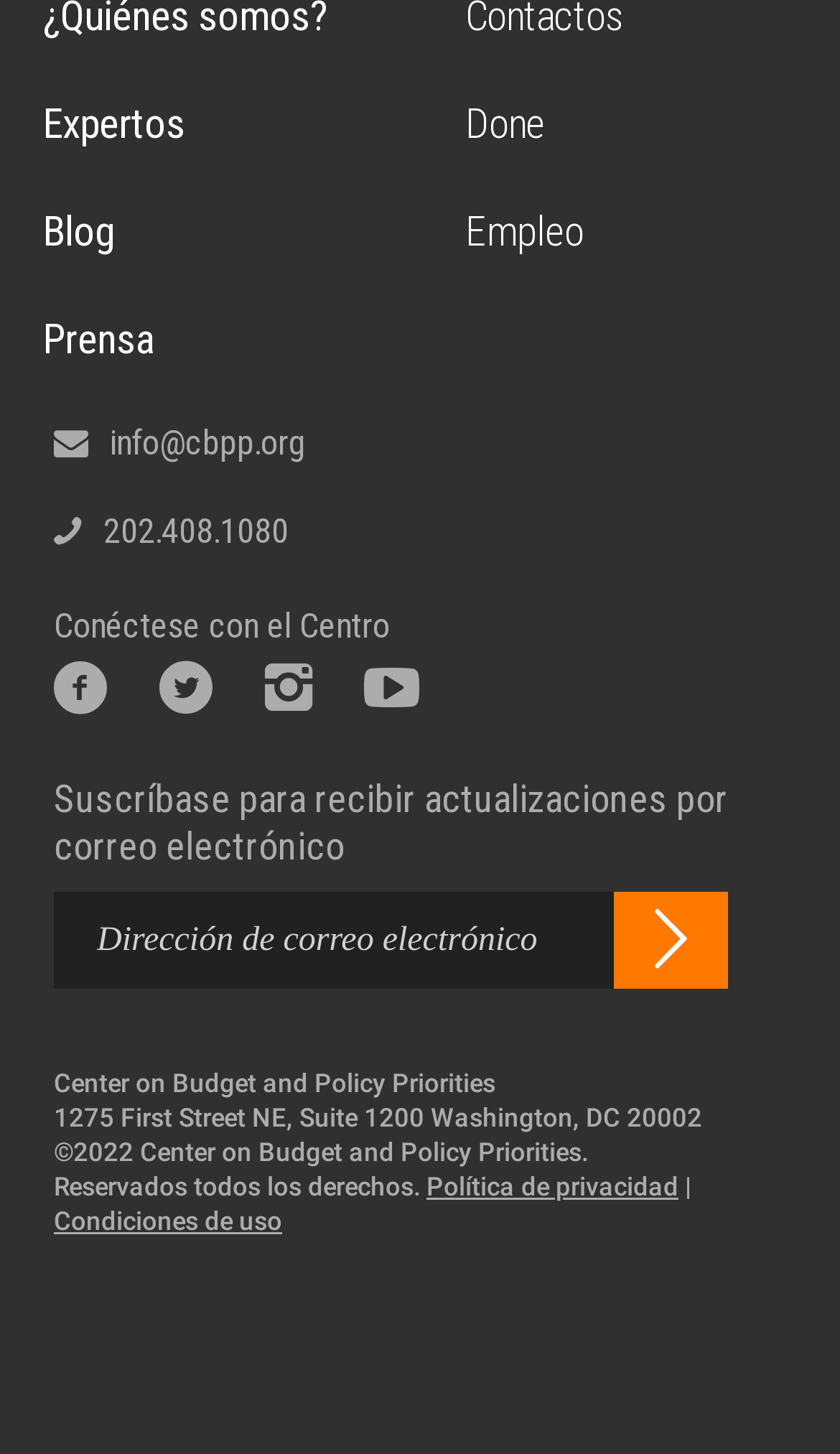What is the email address to contact the Center on Budget and Policy Priorities?
Answer briefly with a single word or phrase based on the image.

info@cbpp.org